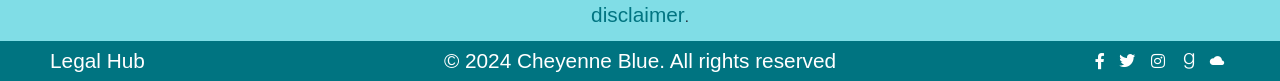Who owns the rights to the webpage content?
Please give a detailed and elaborate explanation in response to the question.

The webpage has a link at the bottom with the text '© 2024 Cheyenne Blue. All rights reserved', which suggests that Cheyenne Blue owns the rights to the webpage content.